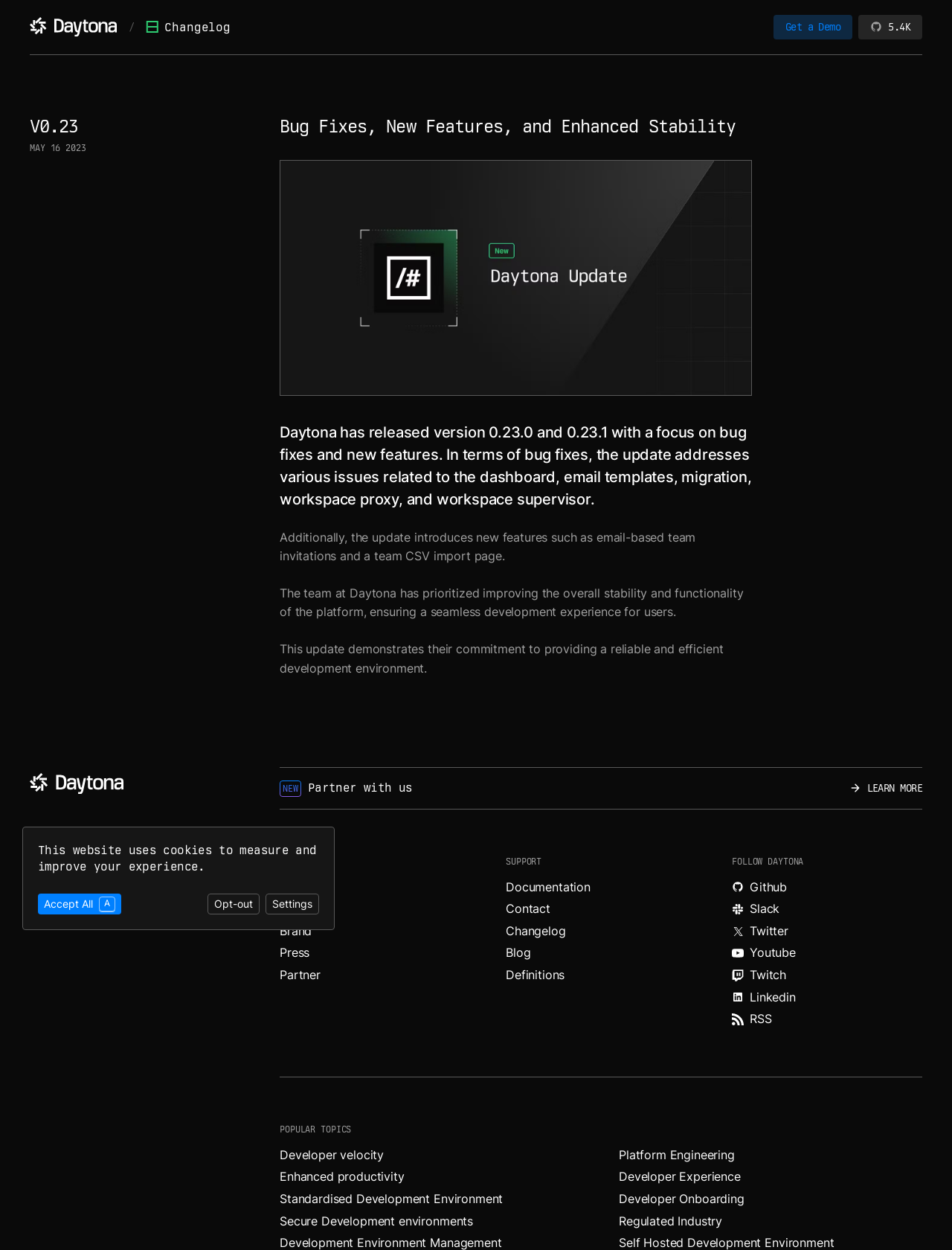Please pinpoint the bounding box coordinates for the region I should click to adhere to this instruction: "Read the changelog".

[0.153, 0.016, 0.242, 0.027]